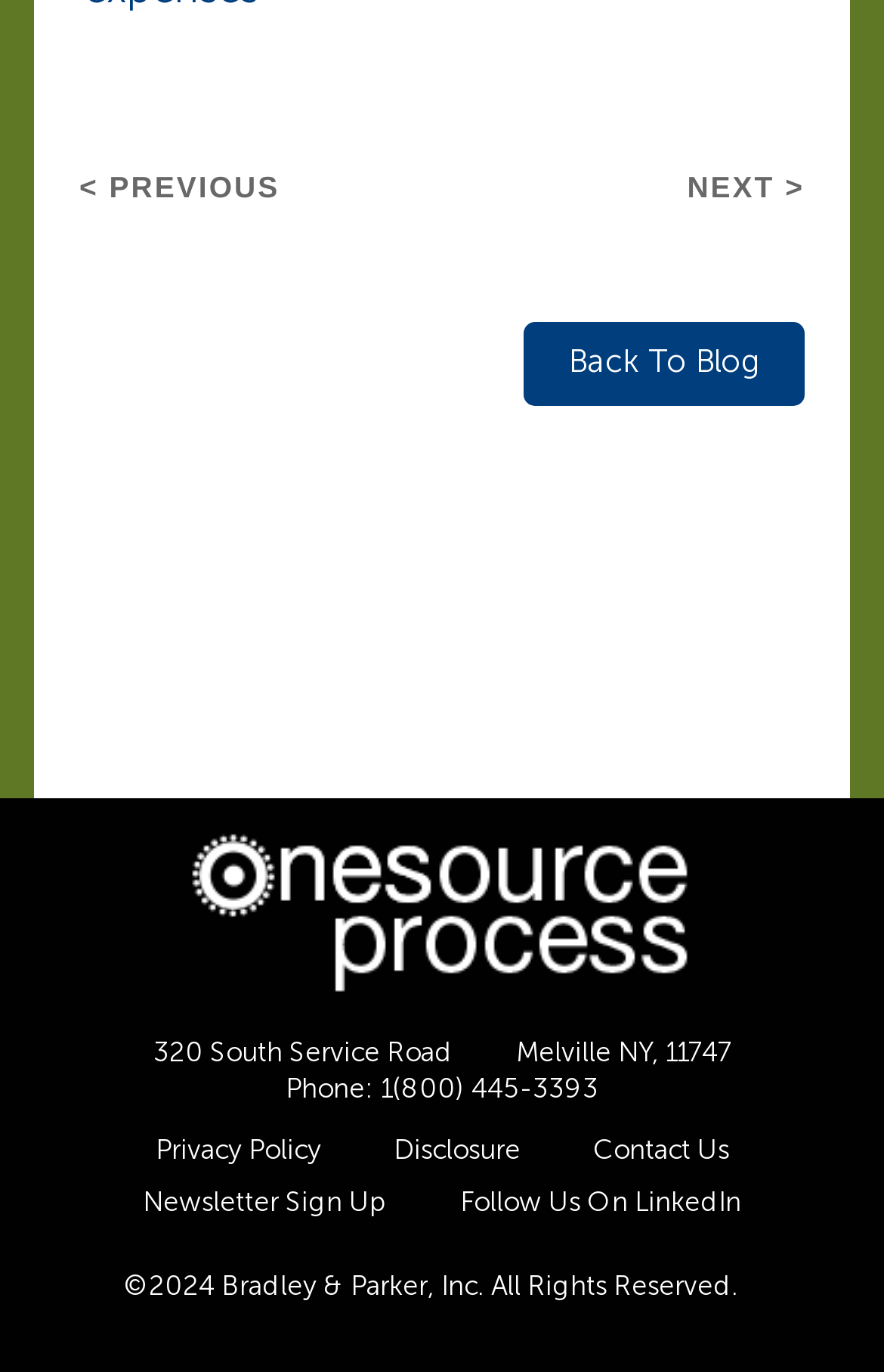Show the bounding box coordinates for the element that needs to be clicked to execute the following instruction: "view privacy policy". Provide the coordinates in the form of four float numbers between 0 and 1, i.e., [left, top, right, bottom].

[0.176, 0.826, 0.363, 0.849]